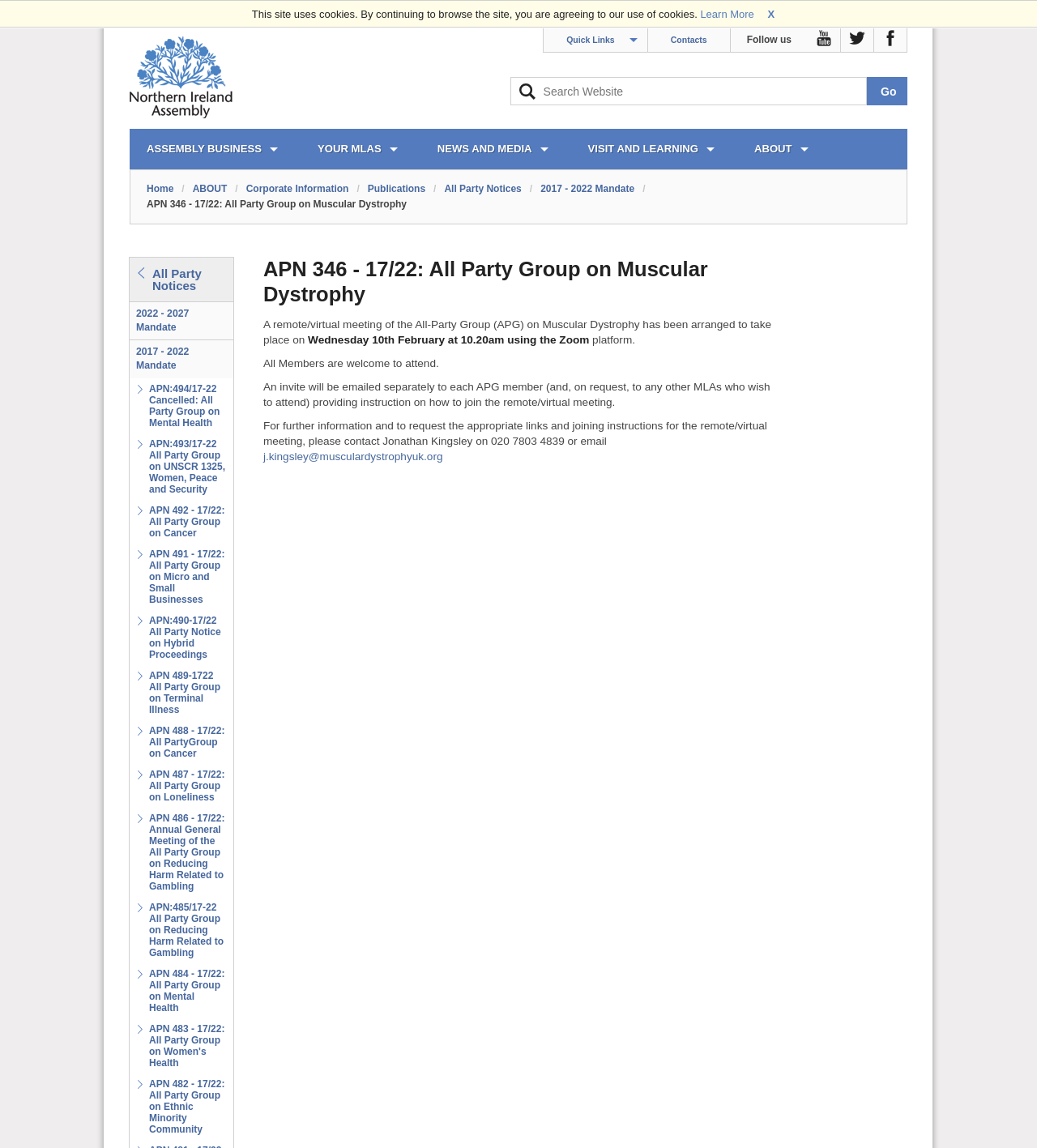Elaborate on the webpage's design and content in a detailed caption.

This webpage is about the All Party Group on Muscular Dystrophy, specifically APN 346 - 17/22. At the top, there is a notification about the site using cookies, with a "Learn More" link and an "X" button to close it. Below this, there are links to "Quick Links" and "Contacts" on the top-right corner. 

On the top-left corner, there are main navigation links, including "ASSEMBLY BUSINESS", "YOUR MLAS", "NEWS AND MEDIA", "VISIT AND LEARNING", and "ABOUT". Below these links, there is a search bar with a "Go" button. 

On the right side, there are social media links, including "Watch coverage of the Assembly on YouTube", "Follow the Assembly on Twitter", and "Facebook icon", each with a corresponding image. 

The main content of the page is about the All Party Group on Muscular Dystrophy, with a heading and a description of a remote/virtual meeting arranged to take place on Wednesday 10th February at 10.20am using the Zoom platform. The description also mentions that all members are welcome to attend and provides contact information for further details. 

Below this, there are links to other All Party Notices, including APN:494/17-22, APN:493/17-22, and so on, up to APN 482 - 17/22.